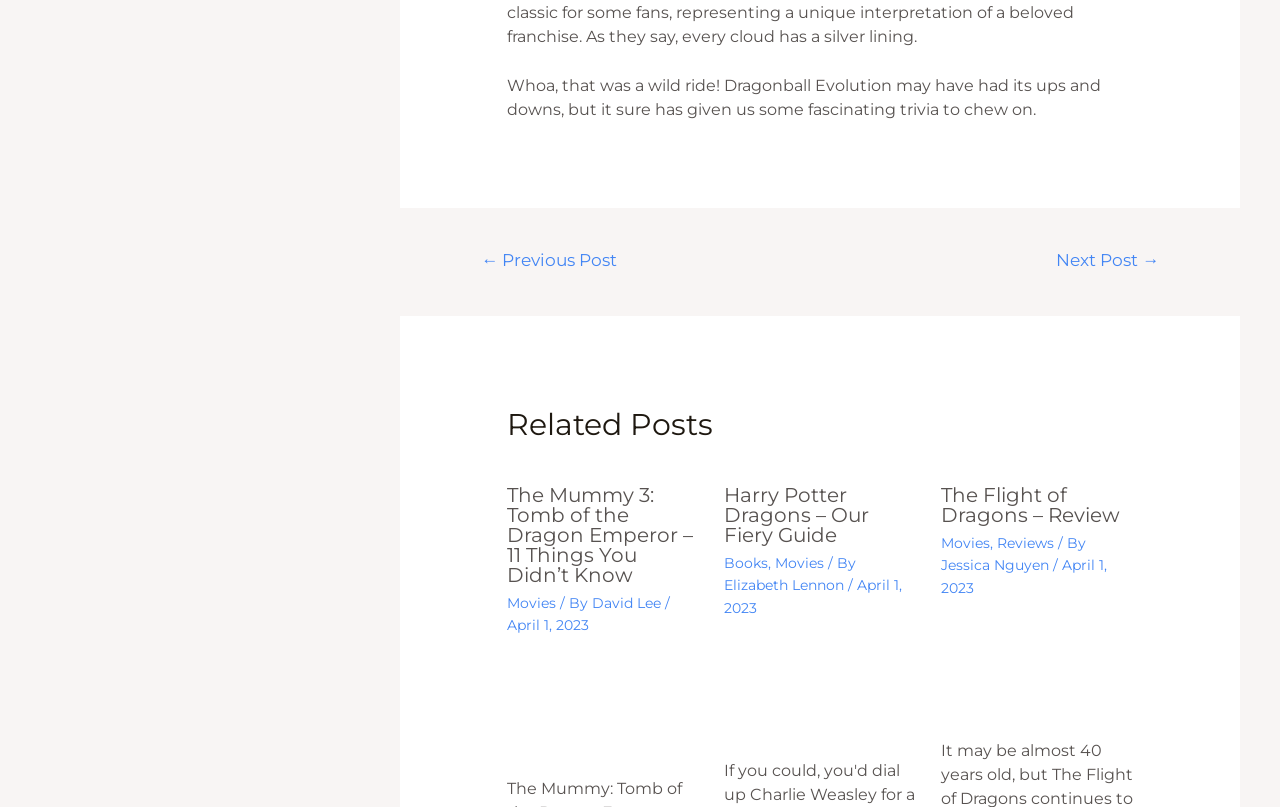What is the topic of the first related post?
Refer to the image and provide a one-word or short phrase answer.

The Mummy 3